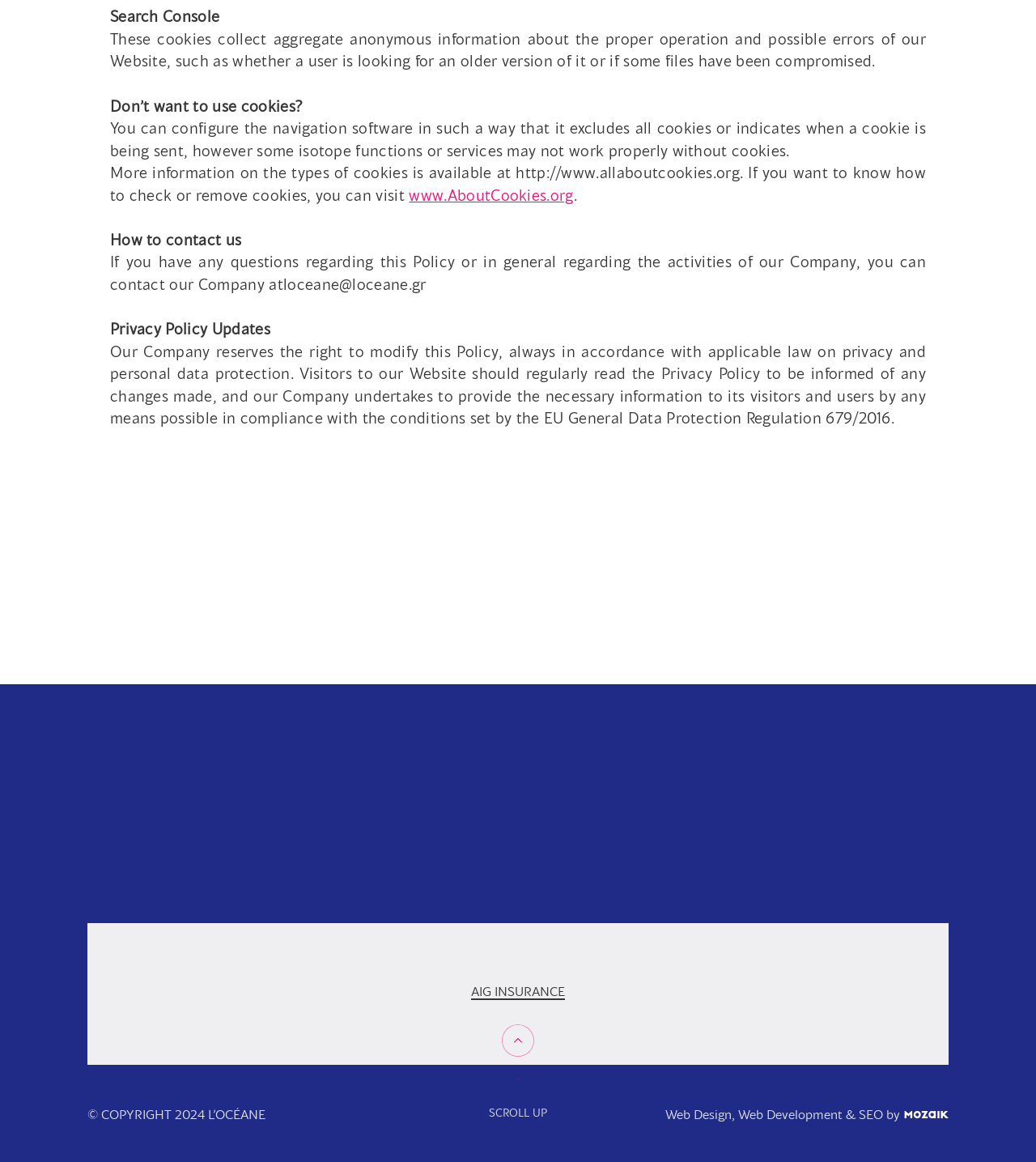Respond with a single word or phrase to the following question: What is the company's fax number?

+30 210 33 11 167